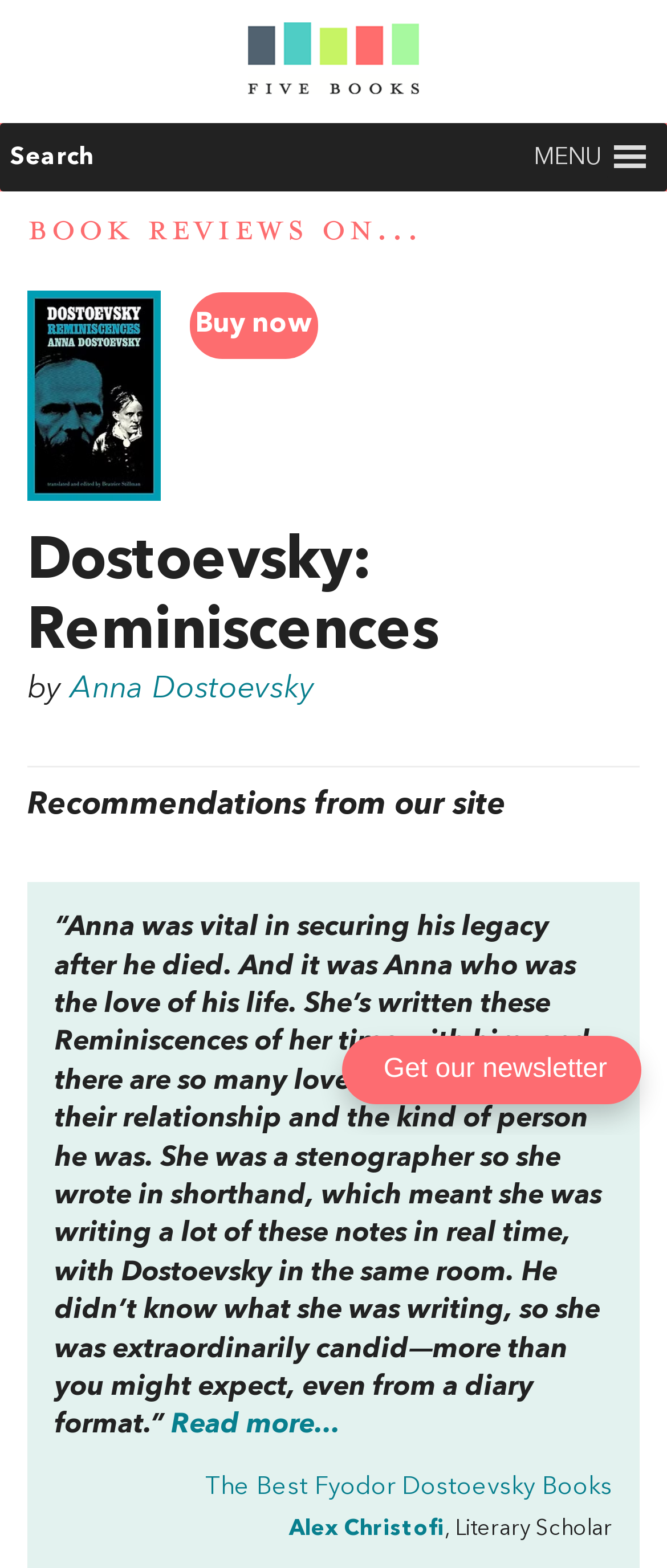Determine the bounding box coordinates of the section I need to click to execute the following instruction: "Read more about Dostoevsky: Reminiscences". Provide the coordinates as four float numbers between 0 and 1, i.e., [left, top, right, bottom].

[0.256, 0.901, 0.51, 0.918]